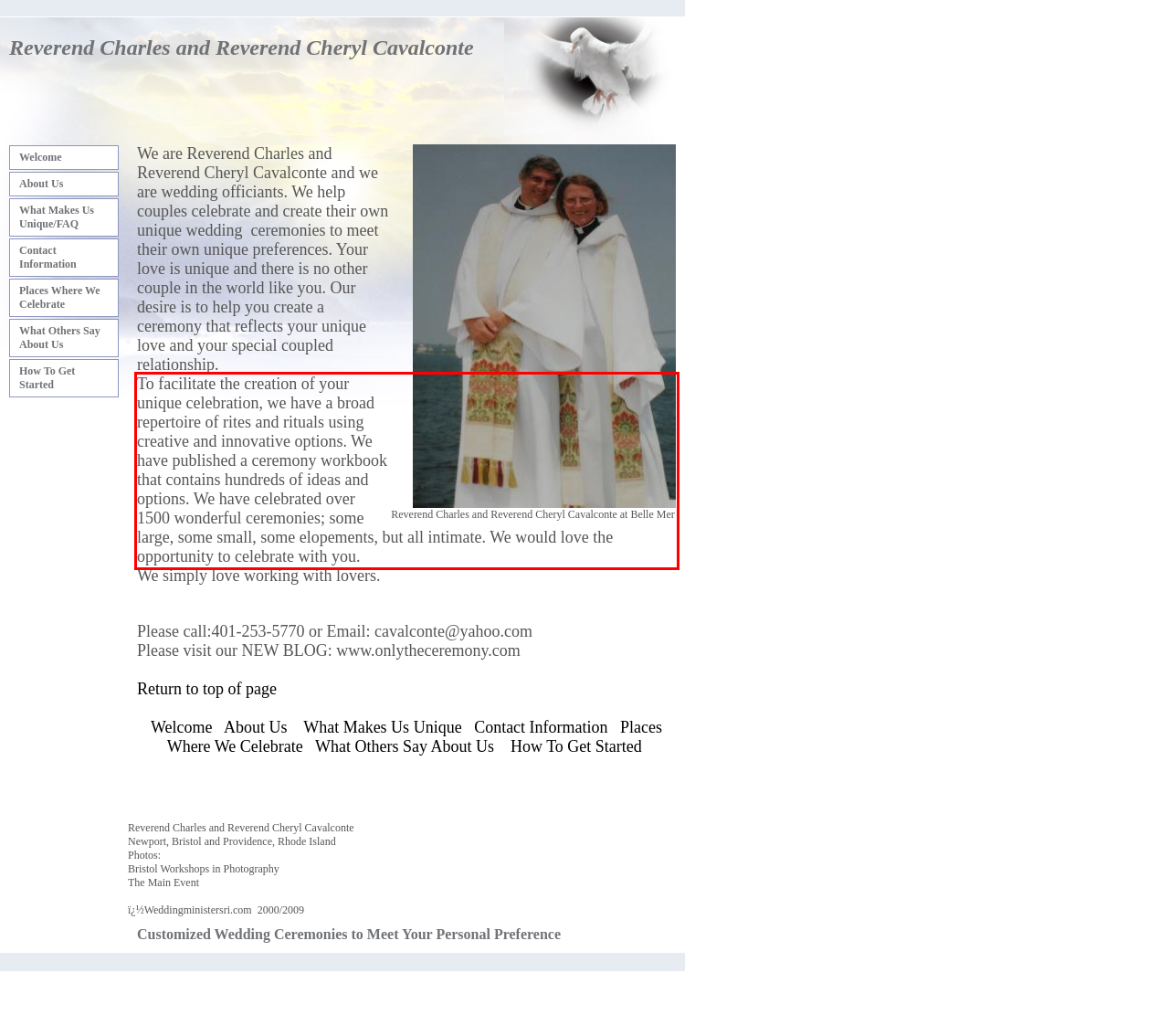You are looking at a screenshot of a webpage with a red rectangle bounding box. Use OCR to identify and extract the text content found inside this red bounding box.

To facilitate the creation of your unique celebration, we have a broad repertoire of rites and rituals using creative and innovative options. We have published a ceremony workbook that contains hundreds of ideas and options. We have celebrated over 1500 wonderful ceremonies; some large, some small, some elopements, but all intimate. We would love the opportunity to celebrate with you.